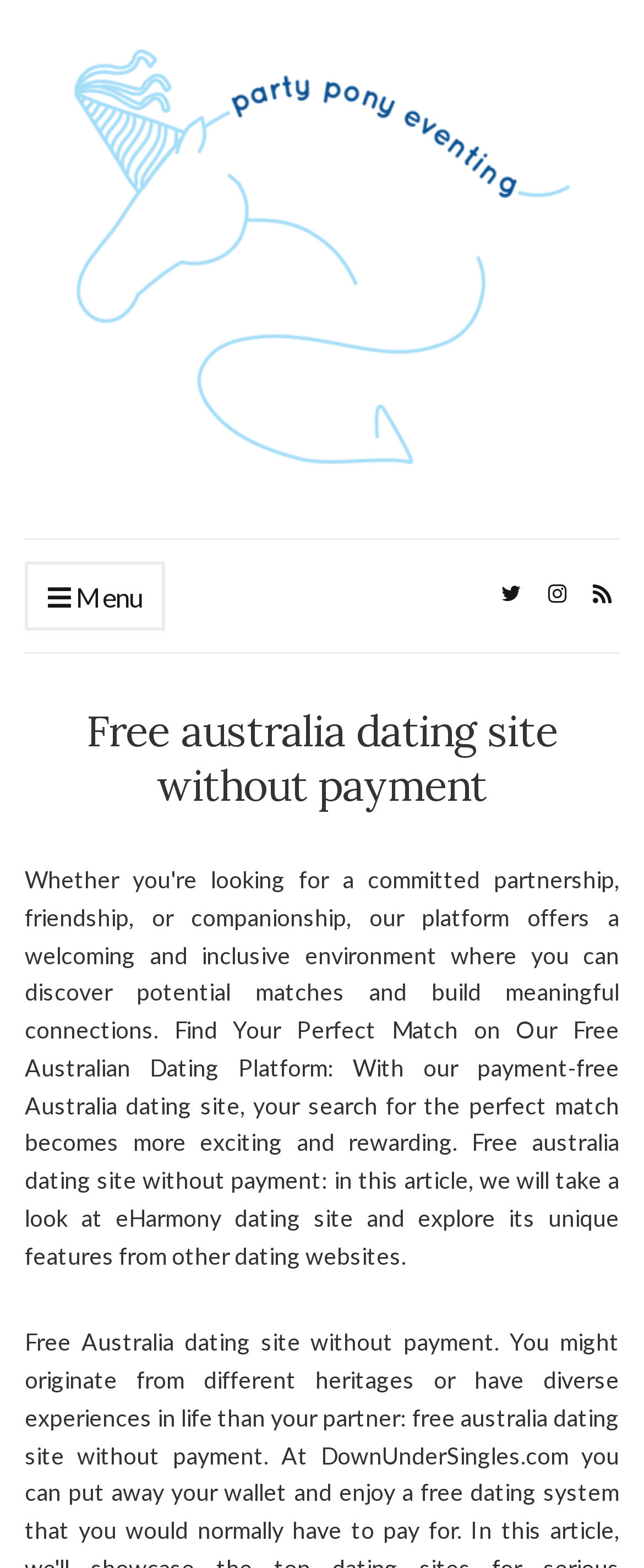Is there a menu on the website?
Based on the screenshot, provide your answer in one word or phrase.

Yes